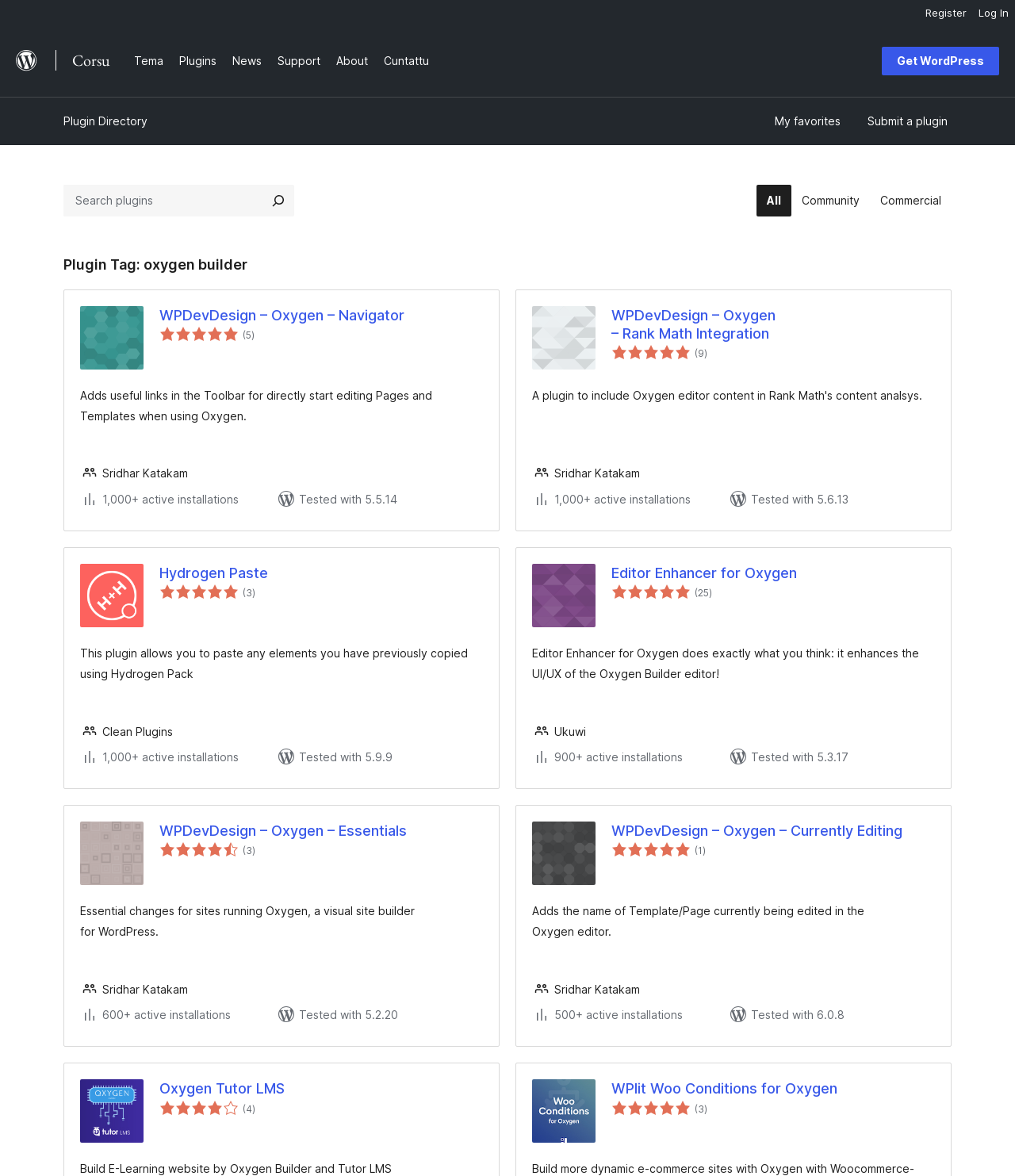Identify the bounding box for the UI element specified in this description: "Editor Enhancer for Oxygen". The coordinates must be four float numbers between 0 and 1, formatted as [left, top, right, bottom].

[0.602, 0.479, 0.921, 0.495]